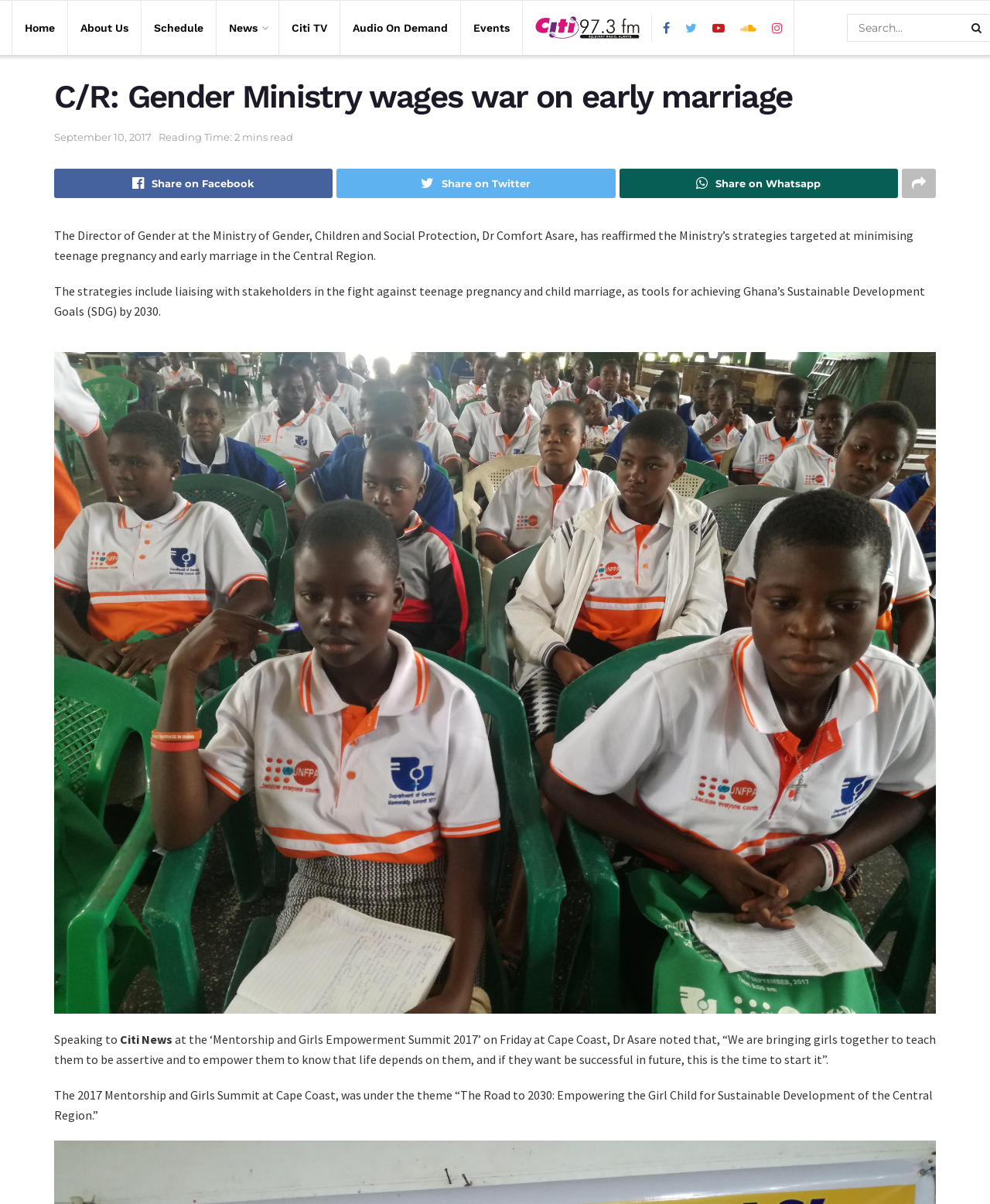Answer the following in one word or a short phrase: 
What is Dr Comfort Asare's position?

Director of Gender